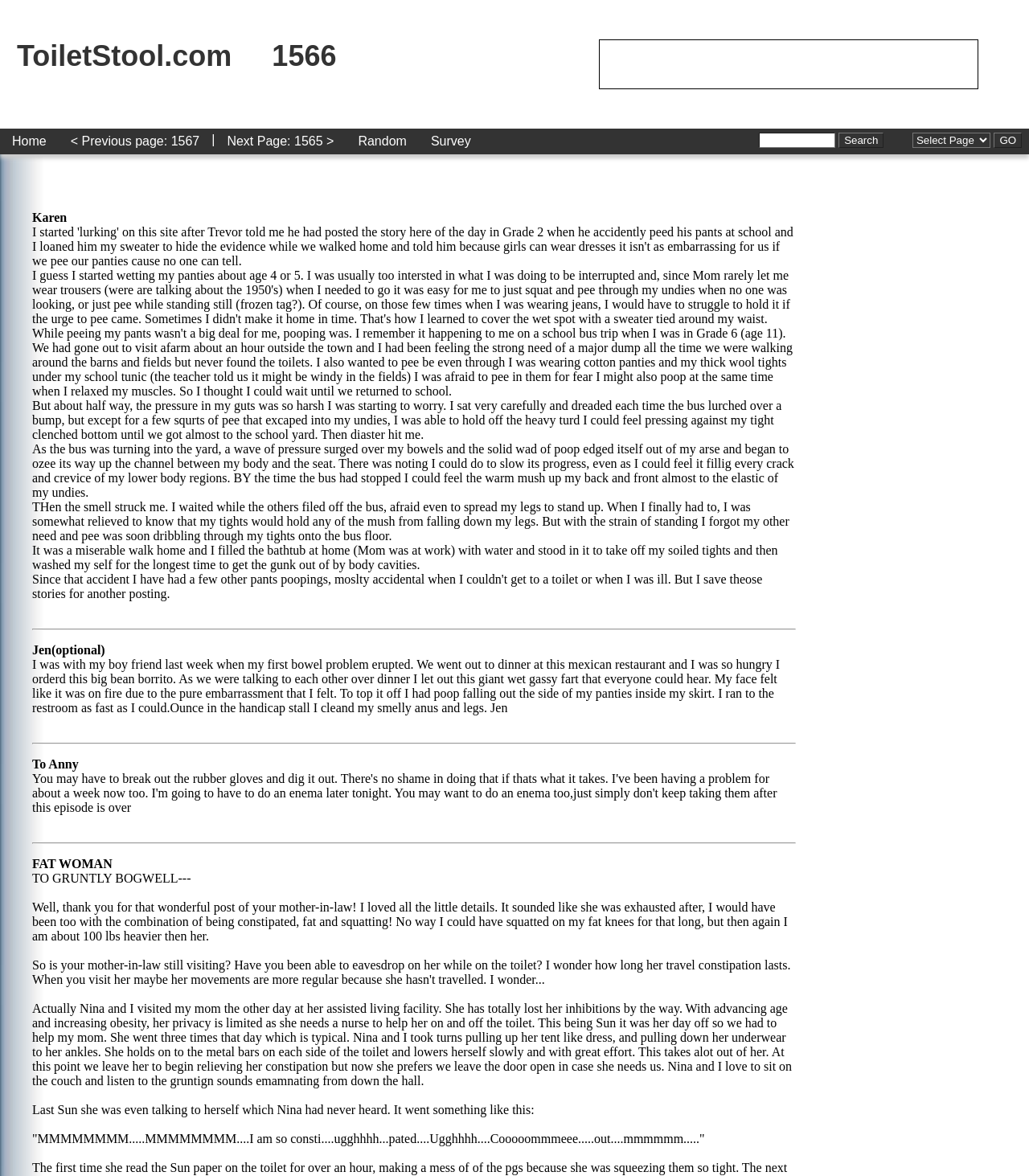Describe in detail what you see on the webpage.

The webpage is titled "Old Posts From The Toilet: Page 1566" and appears to be a blog or forum page with multiple user-submitted stories and posts. At the top of the page, there is a heading with the title and a link to "ToiletStool.com" accompanied by an image. Below this, there is a navigation menu with links to "Home", "Previous page: 1567", "Next Page: 1565", "Random", and "Survey".

The main content of the page consists of several user-submitted posts, each with a unique story or anecdote related to bowel movements, constipation, and toilet experiences. The posts are separated by horizontal lines and have varying lengths, with some being short and others being longer and more detailed.

The first post is from "Karen" and describes a humiliating experience on a bus where she had an accident and soiled her underwear. The next post is from "Jen" and tells the story of a embarrassing moment at a Mexican restaurant where she let out a loud fart and had poop fall out of her panties.

The following posts are from various users, including "To Anny", "FAT WOMAN", and "GRUNTLY BOGWELL", each sharing their own stories and experiences related to toilet troubles. One post describes helping an elderly mother with constipation at an assisted living facility, while another post shares a humorous conversation with oneself while on the toilet.

Throughout the page, there are a total of 7 user-submitted posts, each with its own unique story and tone. The page also has a search bar and a combobox at the top right corner, allowing users to search for specific content or navigate through the website.